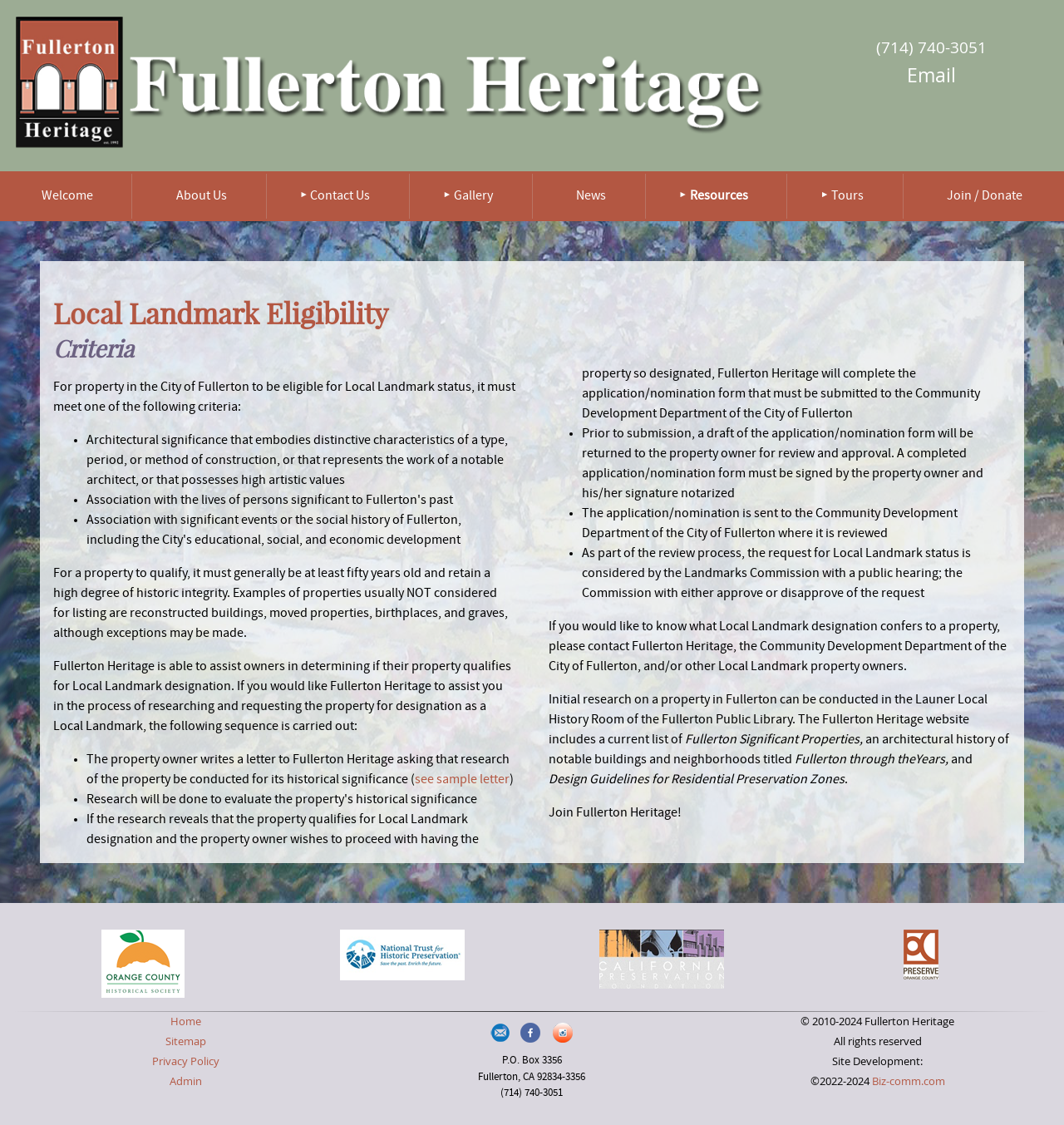Please identify the bounding box coordinates of the area I need to click to accomplish the following instruction: "Click the 'Home' link".

[0.161, 0.902, 0.189, 0.914]